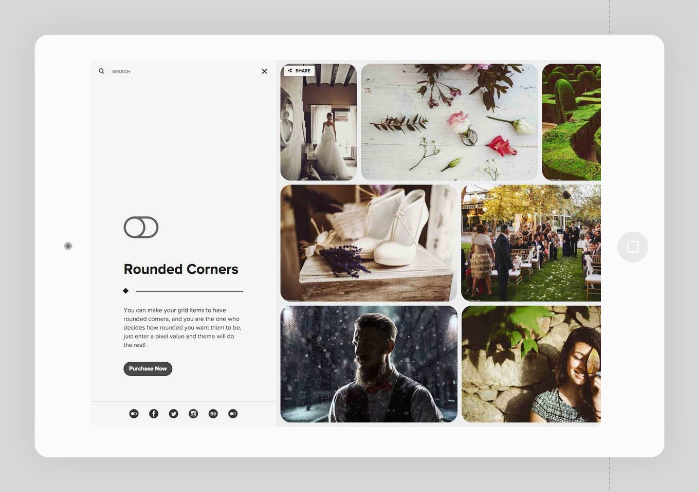Detail every visible element in the image extensively.

The image presents a digital interface on a tablet showcasing a feature called "Rounded Corners." This feature allows users to customize their grid items with soft, rounded corners for a contemporary look. The left side of the screen displays a toggle switch allowing users to activate this setting. Below it, a brief description explains that users can choose how their image tiles should appear, promoting enhanced aesthetics for their visuals. A "Purchase Now" button suggests a call to action, inviting users to acquire this customization option. 

On the right side, a visually appealing collage of images is displayed, including a bride in a wedding dress, flowers, and scenic outdoor shots, illustrating the variety and beauty that يمكن achieve with rounded corners. This layout creates a modern, user-friendly browsing experience, attracting users to visualize how their own images could be staged with such elegant design elements.